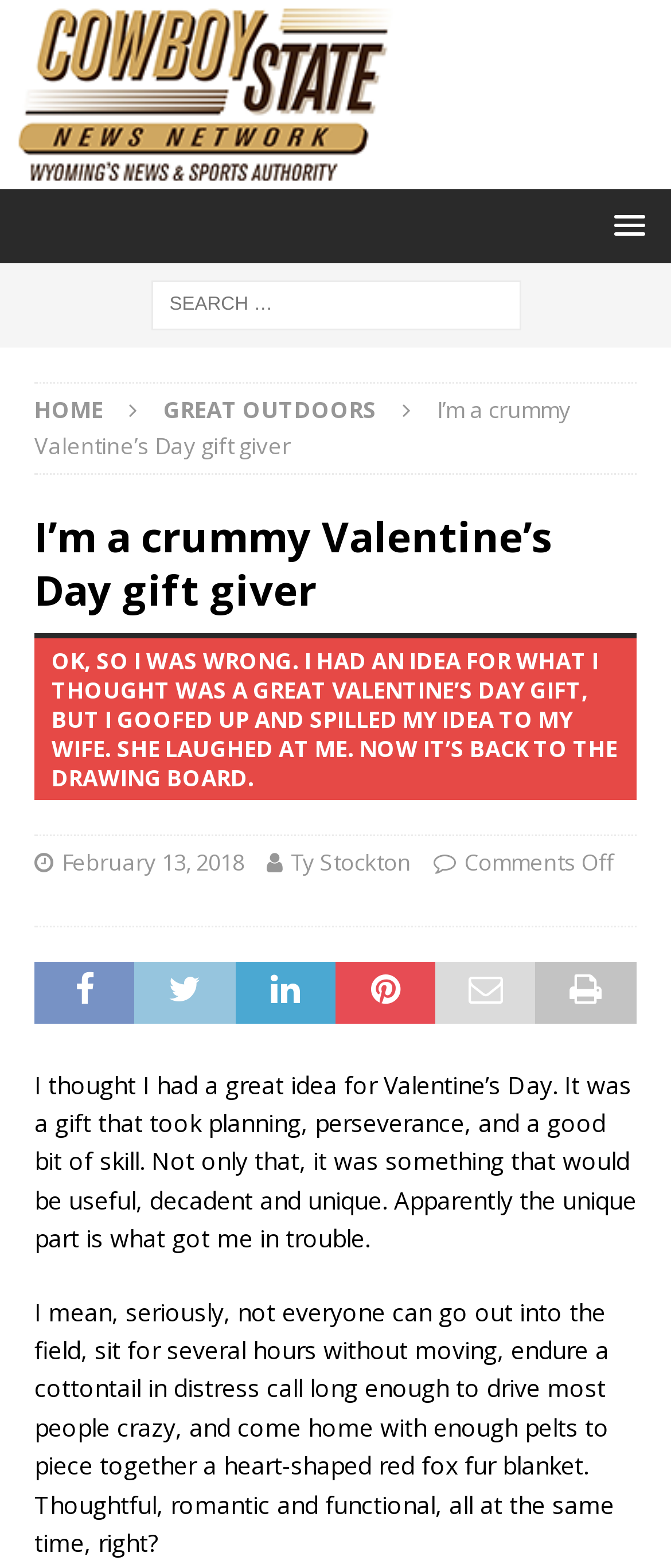Determine the bounding box coordinates for the area that needs to be clicked to fulfill this task: "read the article". The coordinates must be given as four float numbers between 0 and 1, i.e., [left, top, right, bottom].

[0.051, 0.324, 0.949, 0.404]